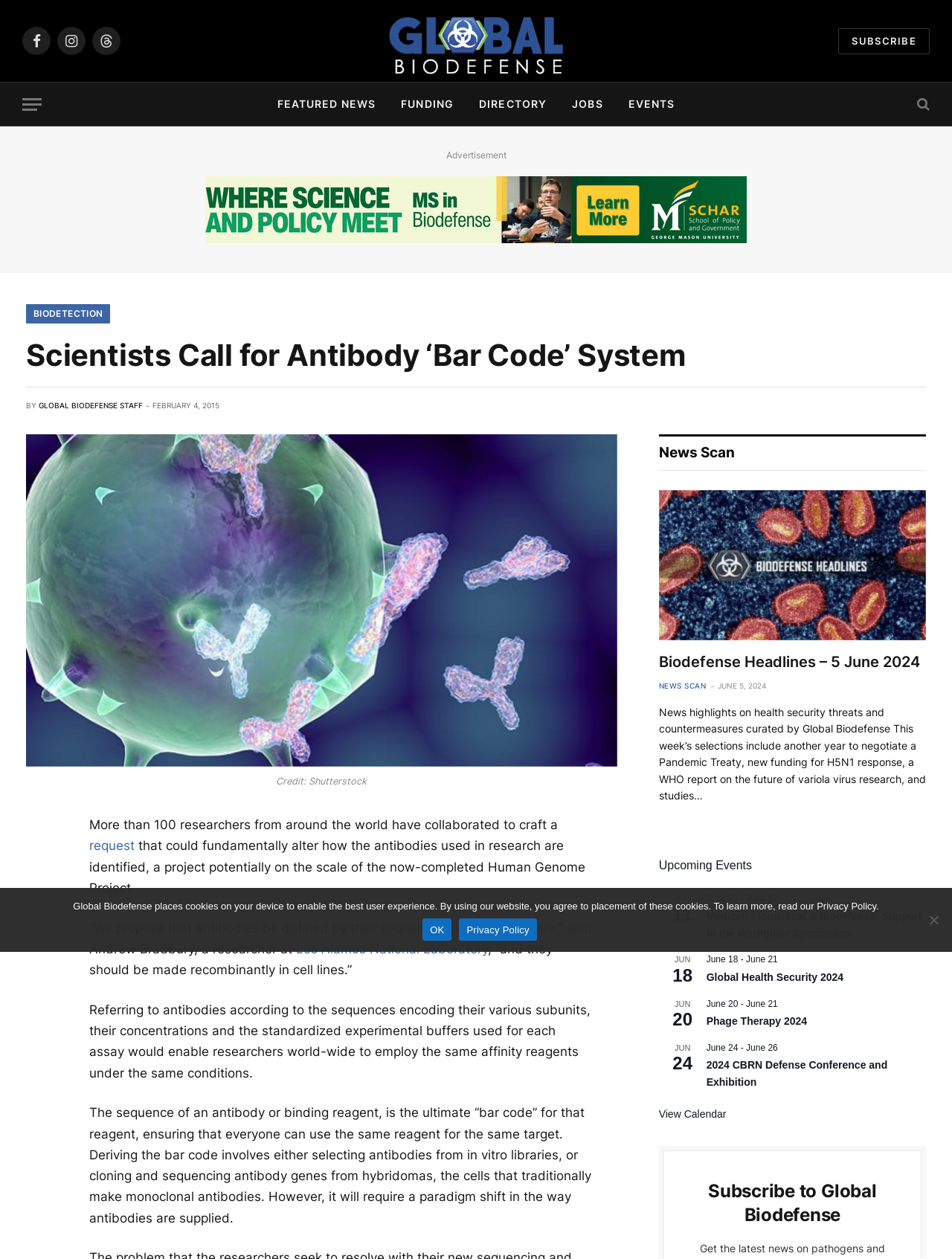Please locate the bounding box coordinates of the region I need to click to follow this instruction: "Read more about 'Global Biodefense'".

[0.409, 0.0, 0.591, 0.065]